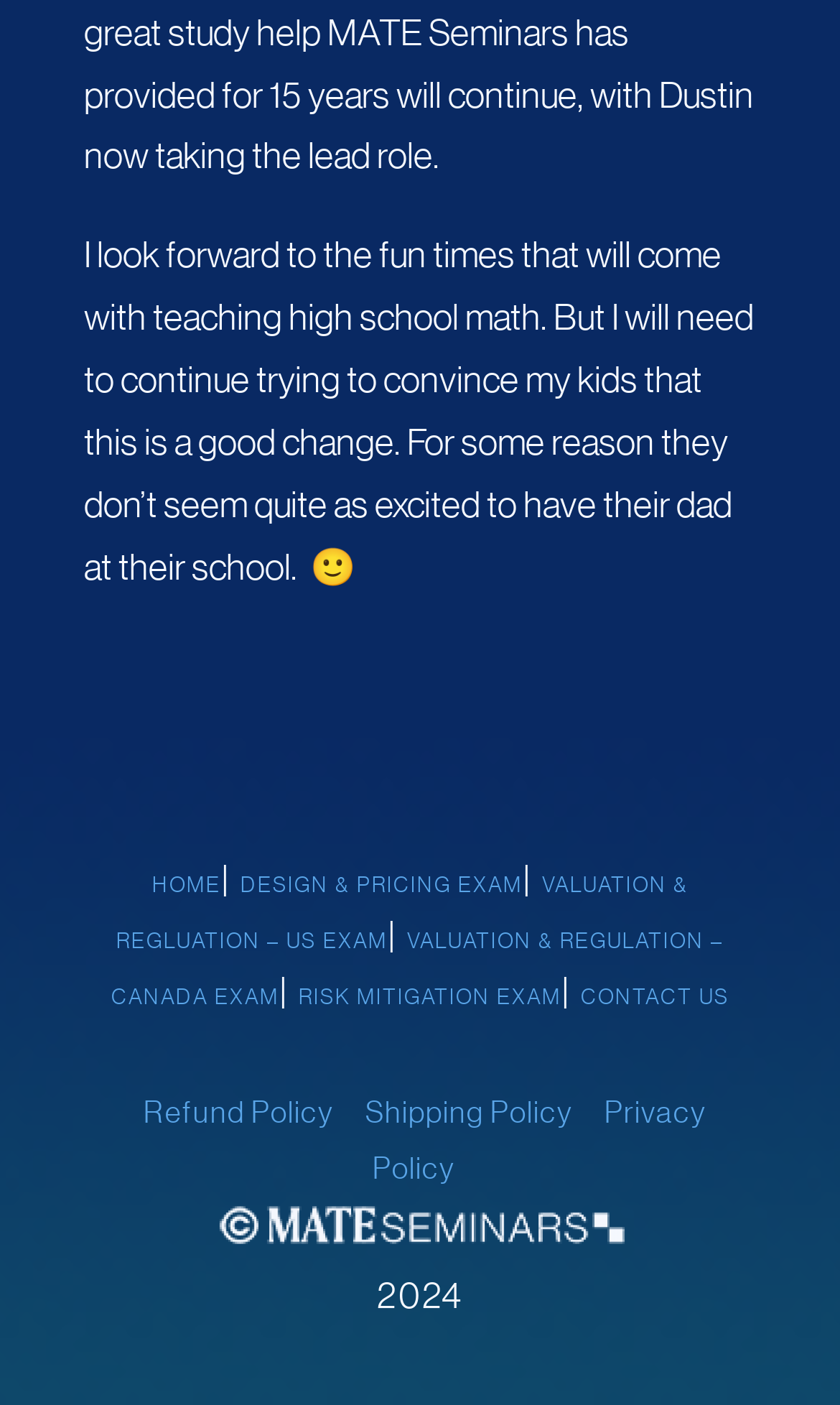Specify the bounding box coordinates of the area that needs to be clicked to achieve the following instruction: "view refund policy".

[0.171, 0.778, 0.399, 0.803]